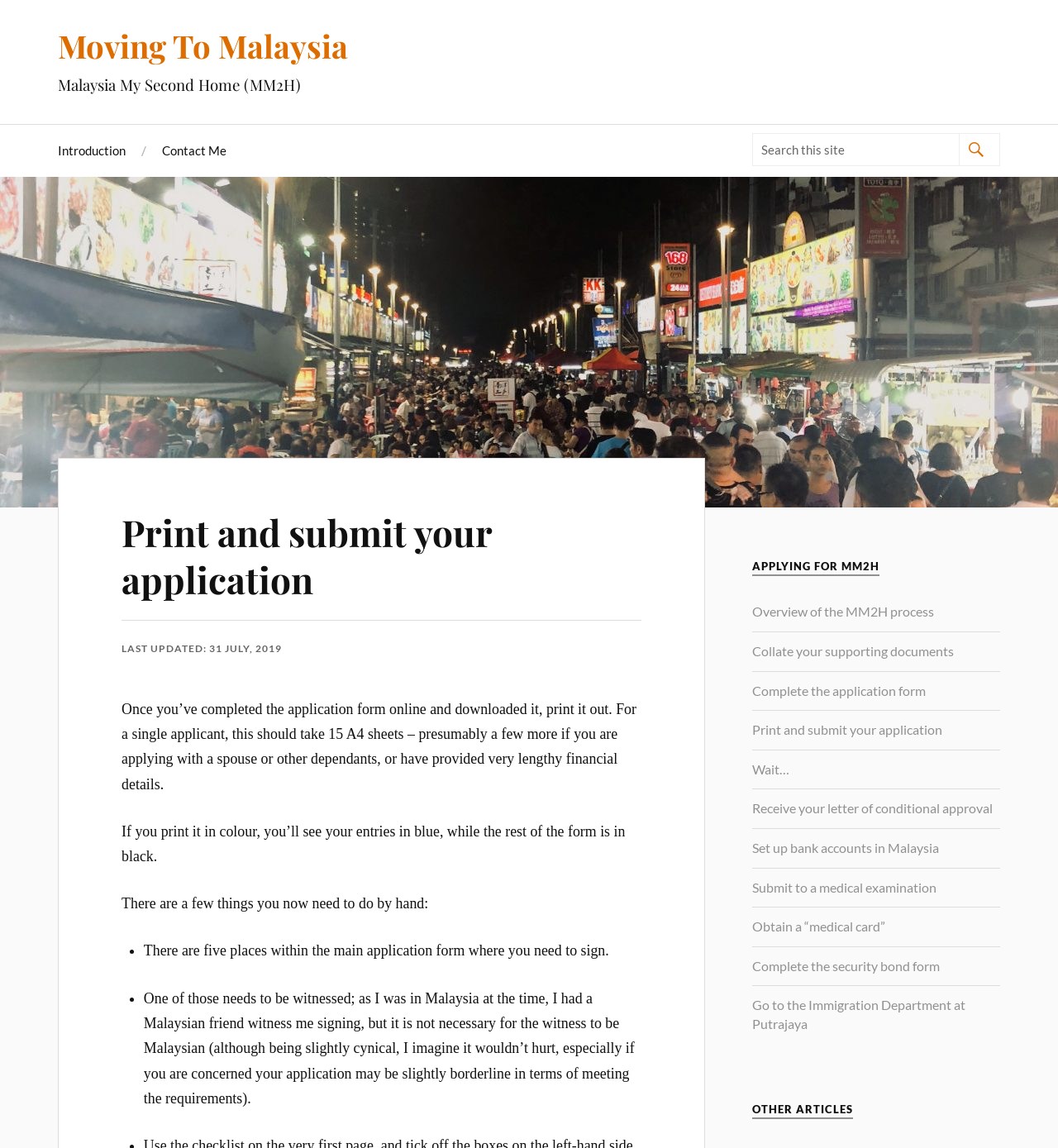What is the purpose of the application form?
Please ensure your answer to the question is detailed and covers all necessary aspects.

Based on the webpage content, it appears that the application form is for applying to the Malaysia My Second Home (MM2H) program. The form needs to be completed online, downloaded, and printed out, and then submitted with supporting documents.